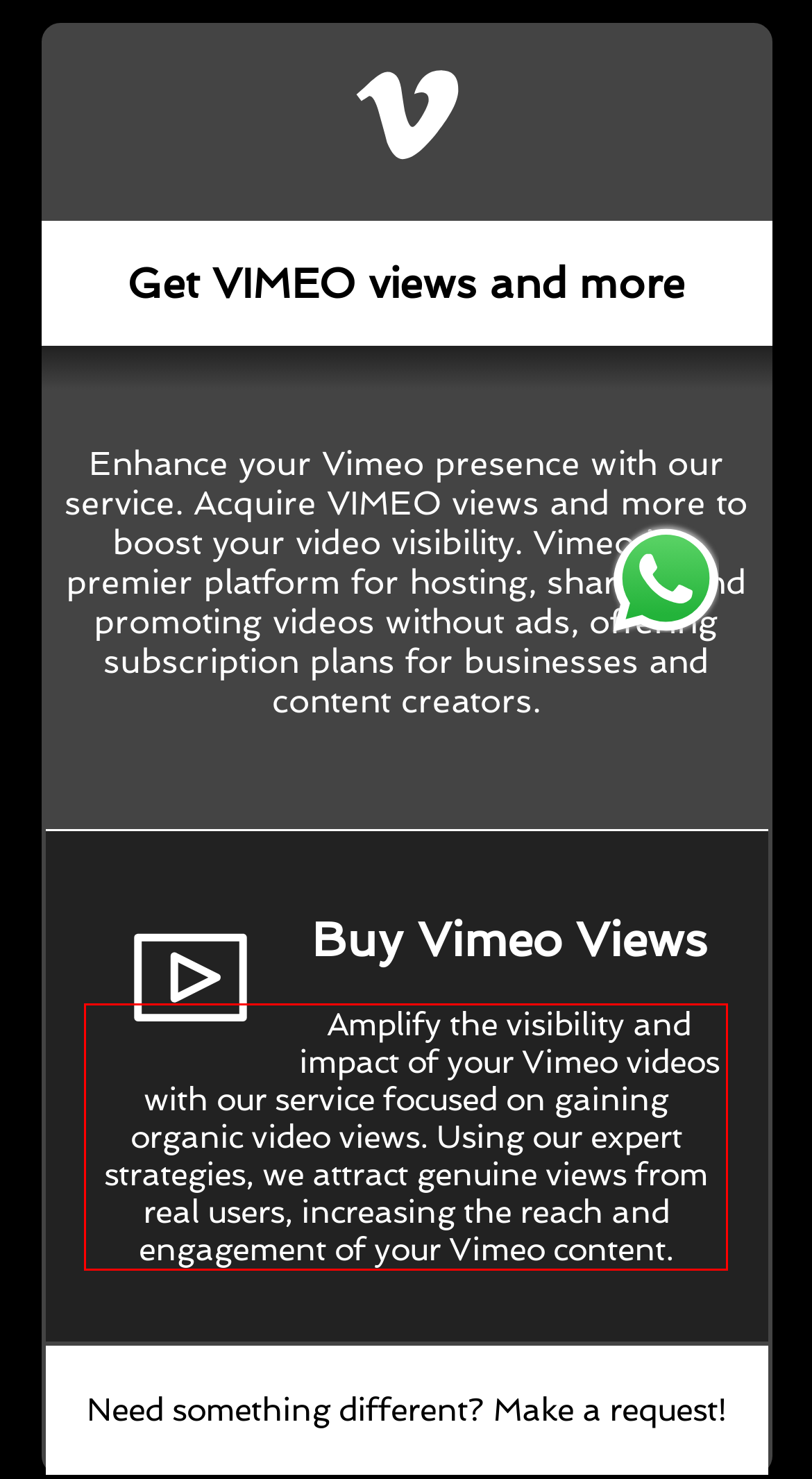You are given a screenshot with a red rectangle. Identify and extract the text within this red bounding box using OCR.

Amplify the visibility and impact of your Vimeo videos with our service focused on gaining organic video views. Using our expert strategies, we attract genuine views from real users, increasing the reach and engagement of your Vimeo content.